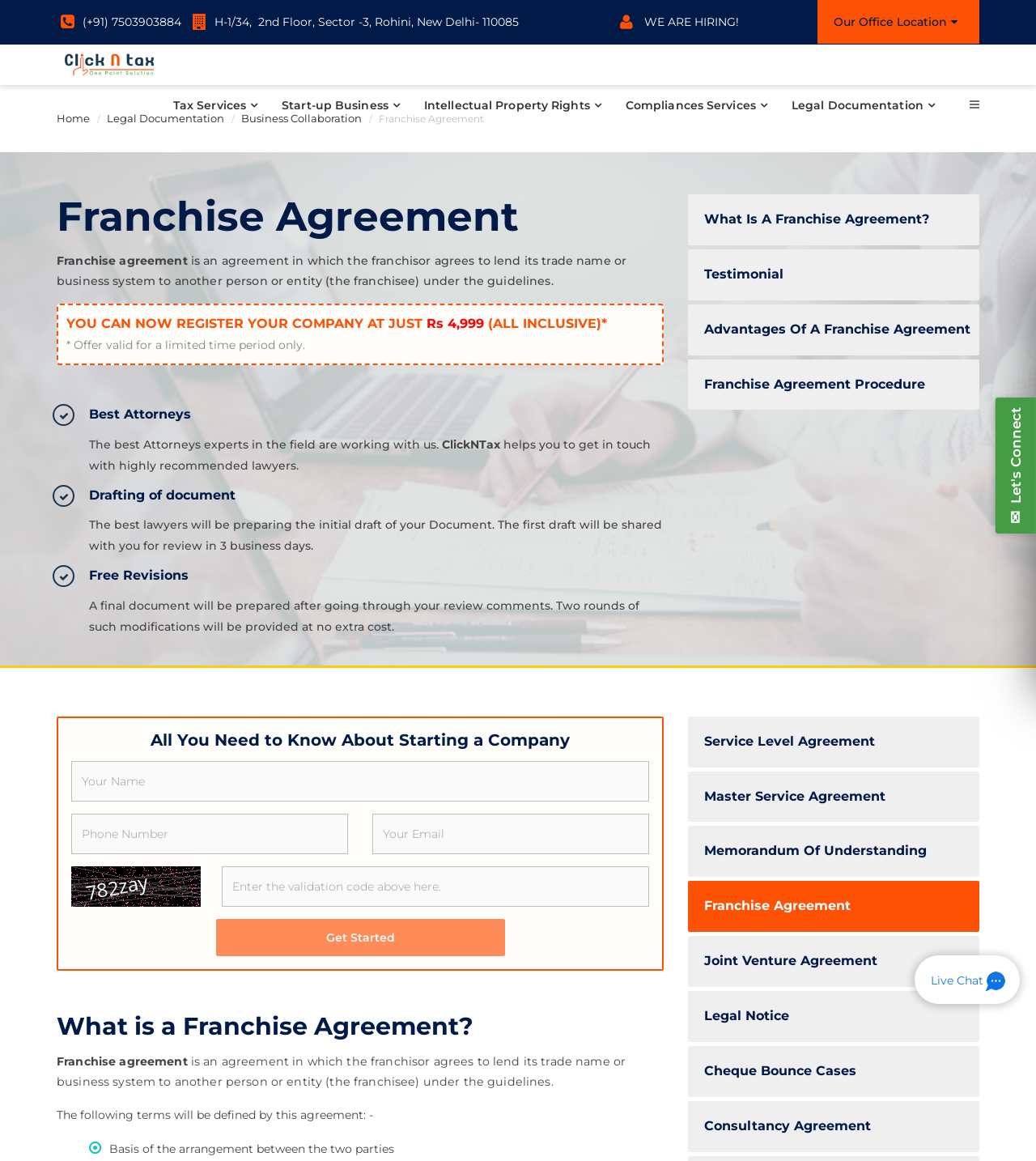Determine the bounding box coordinates in the format (top-left x, top-left y, bottom-right x, bottom-right y). Ensure all values are floating point numbers between 0 and 1. Identify the bounding box of the UI element described by: parent_node: Name name="frmVal1" placeholder="Your Name"

[0.069, 0.655, 0.627, 0.69]